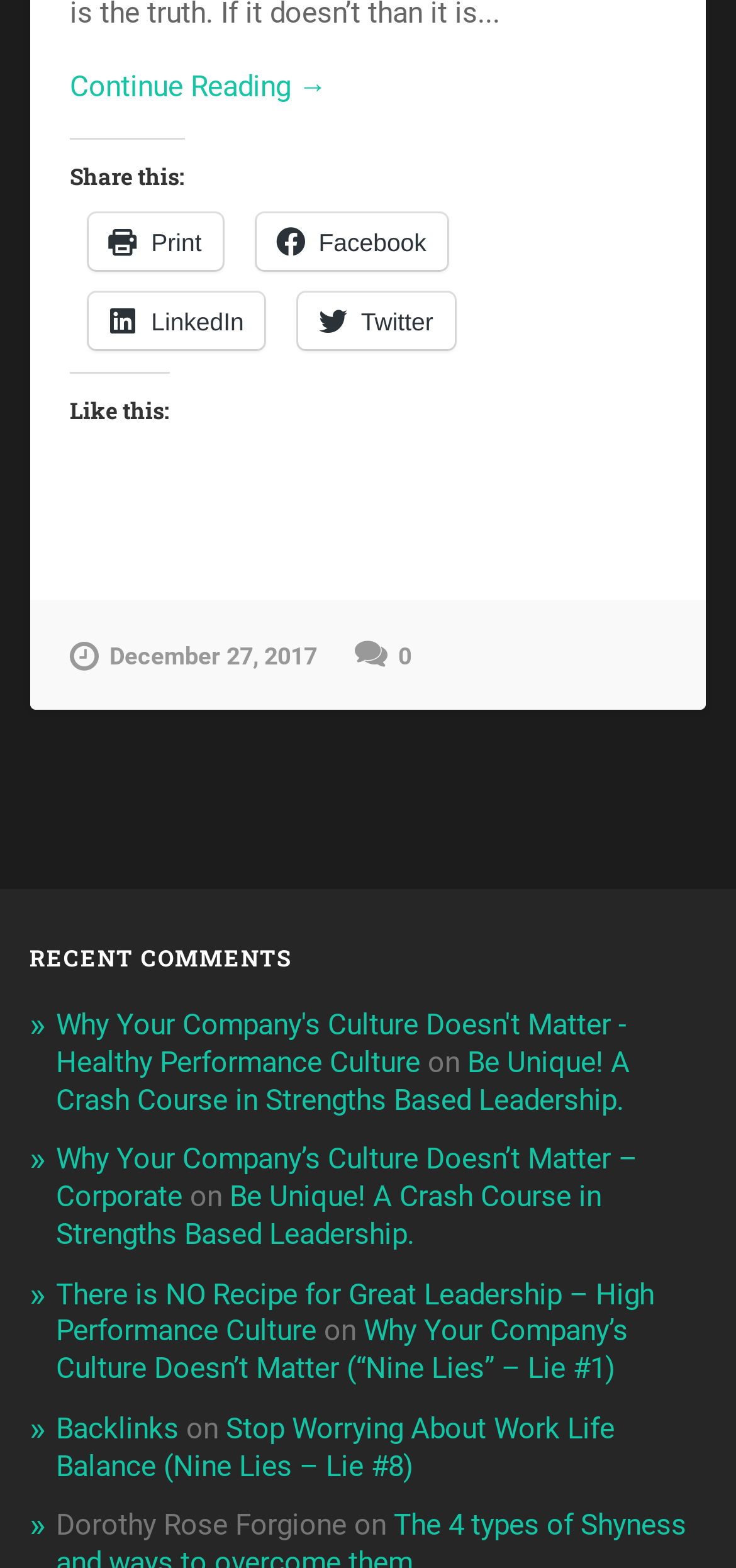Please specify the bounding box coordinates of the region to click in order to perform the following instruction: "Share on Facebook".

[0.348, 0.136, 0.608, 0.172]